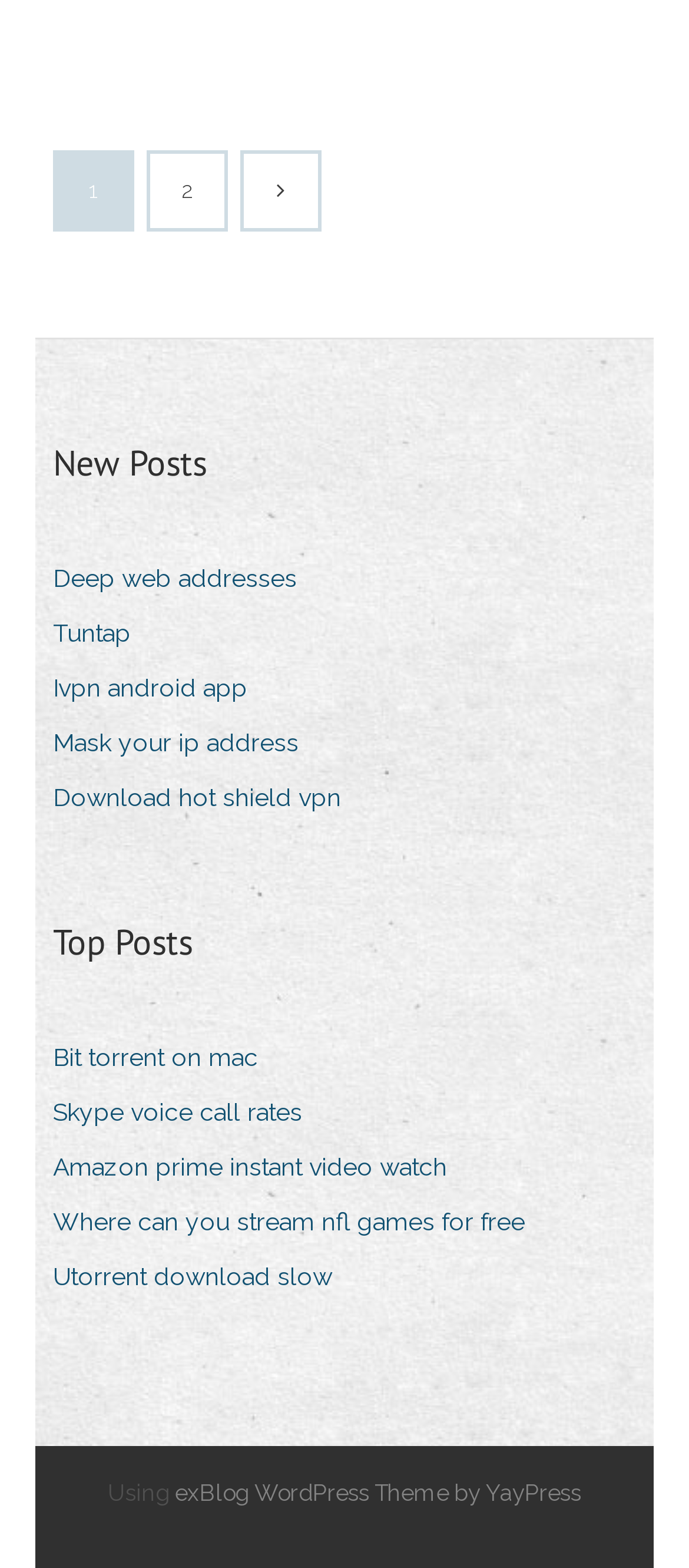Please find the bounding box for the UI element described by: "parent_node: 1 2".

[0.354, 0.098, 0.462, 0.145]